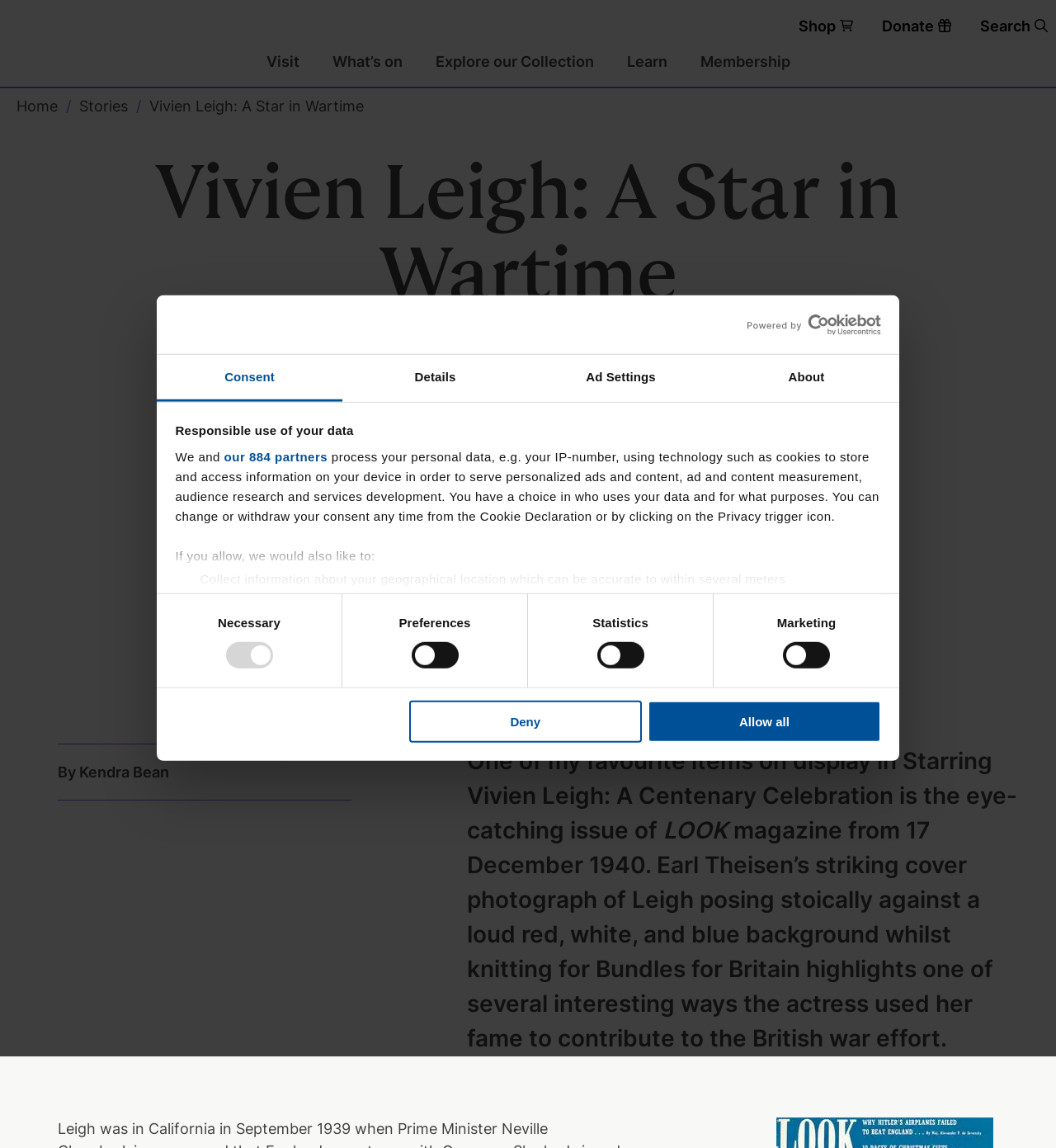Please locate the UI element described by "our 884 partners" and provide its bounding box coordinates.

[0.212, 0.392, 0.31, 0.404]